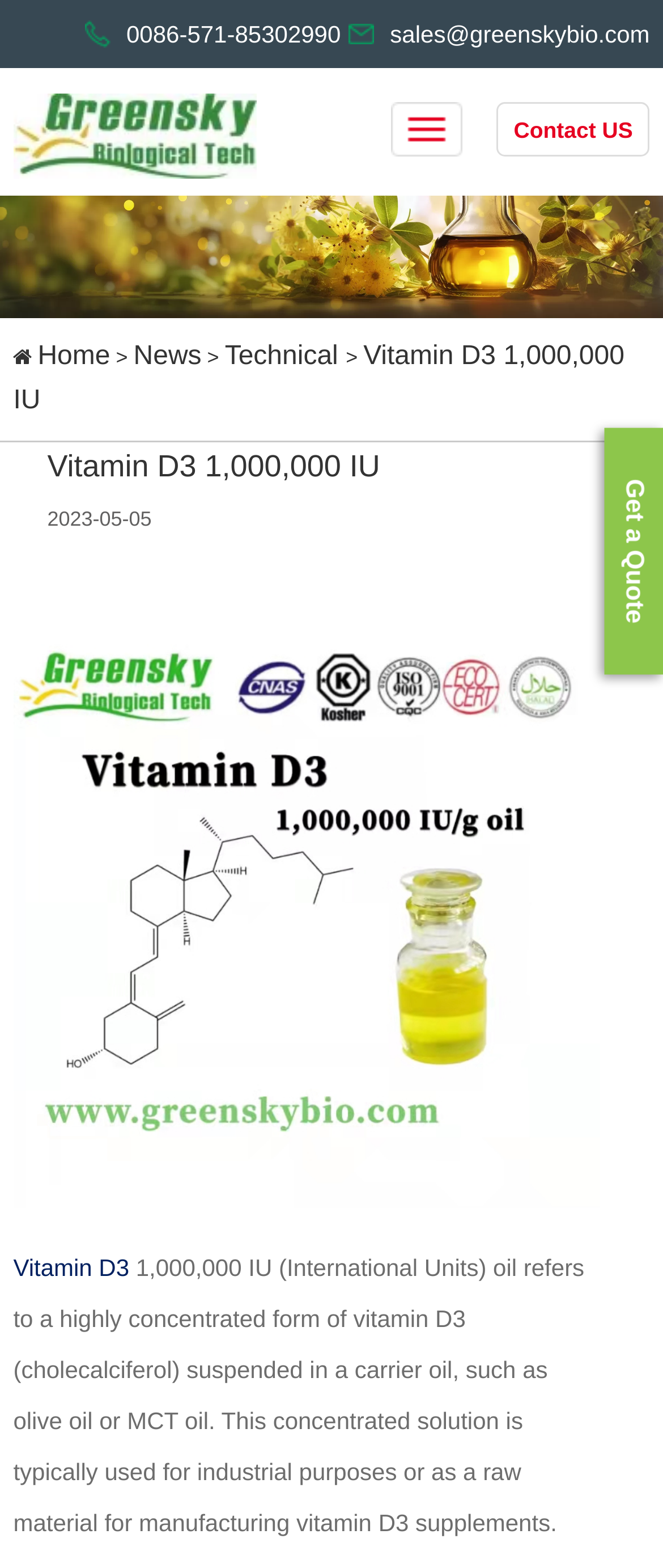What is the product name of the highly concentrated form of vitamin D3?
Offer a detailed and full explanation in response to the question.

I found the product name by looking at the heading element with the bounding box coordinates [0.071, 0.287, 0.942, 0.307], which contains the product name 'Vitamin D3 1,000,000 IU'.